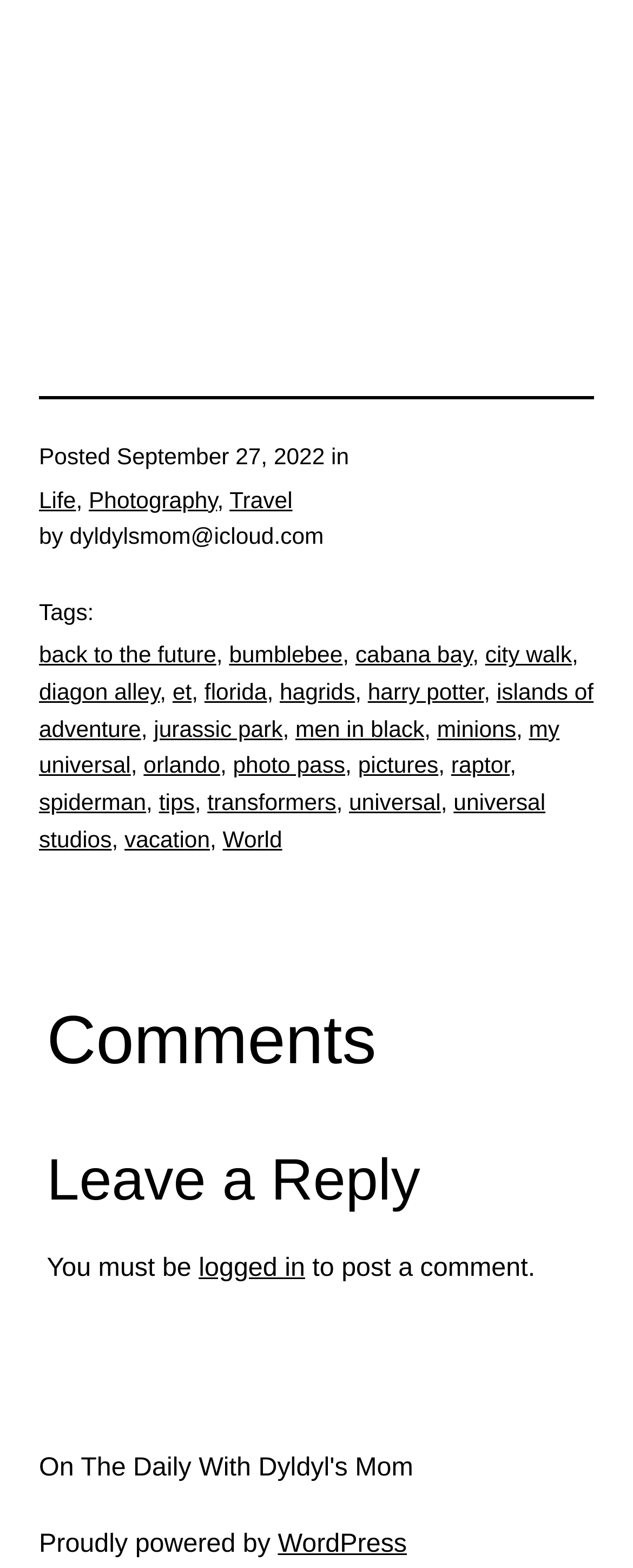Please locate the bounding box coordinates of the element's region that needs to be clicked to follow the instruction: "View February 2023". The bounding box coordinates should be provided as four float numbers between 0 and 1, i.e., [left, top, right, bottom].

None